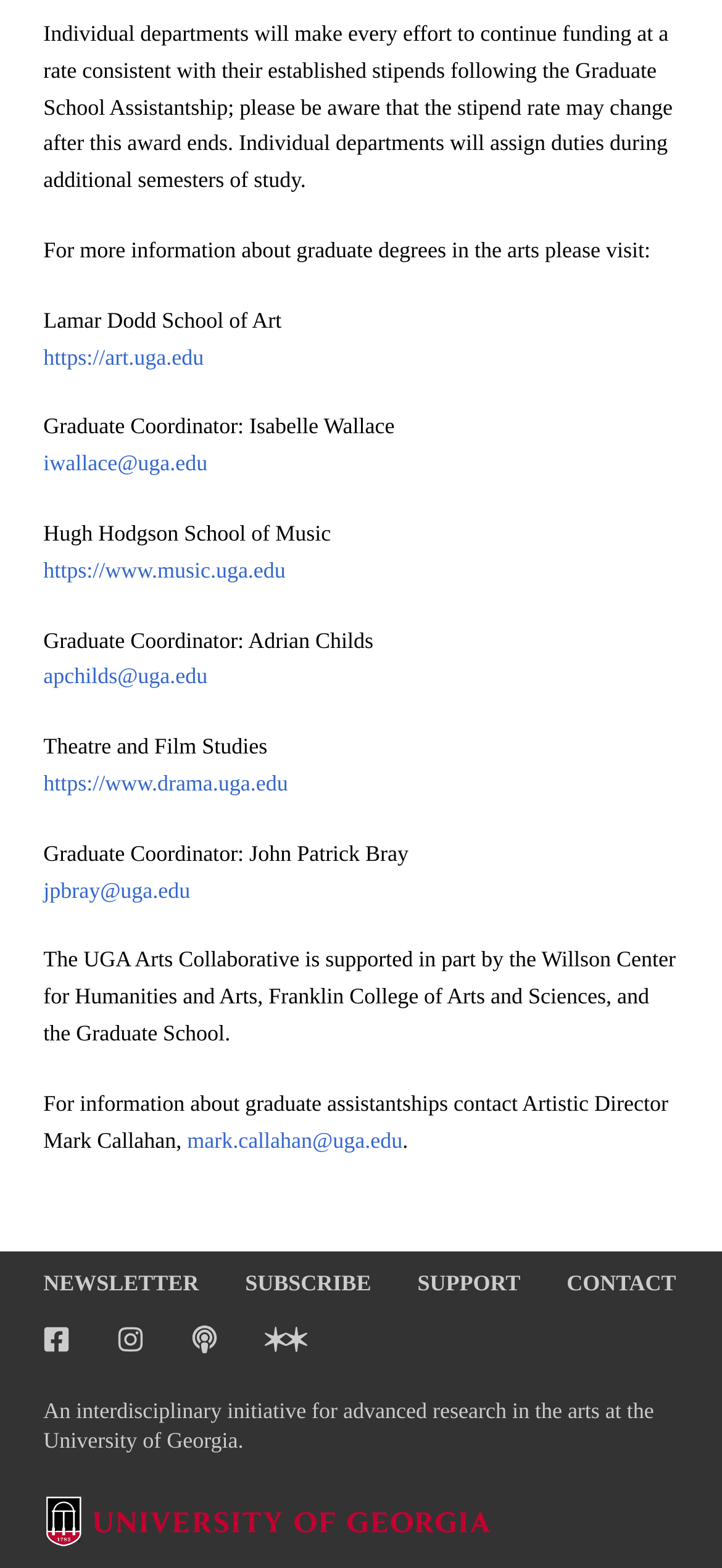Give a short answer to this question using one word or a phrase:
How many menu items are in the footer menu?

4